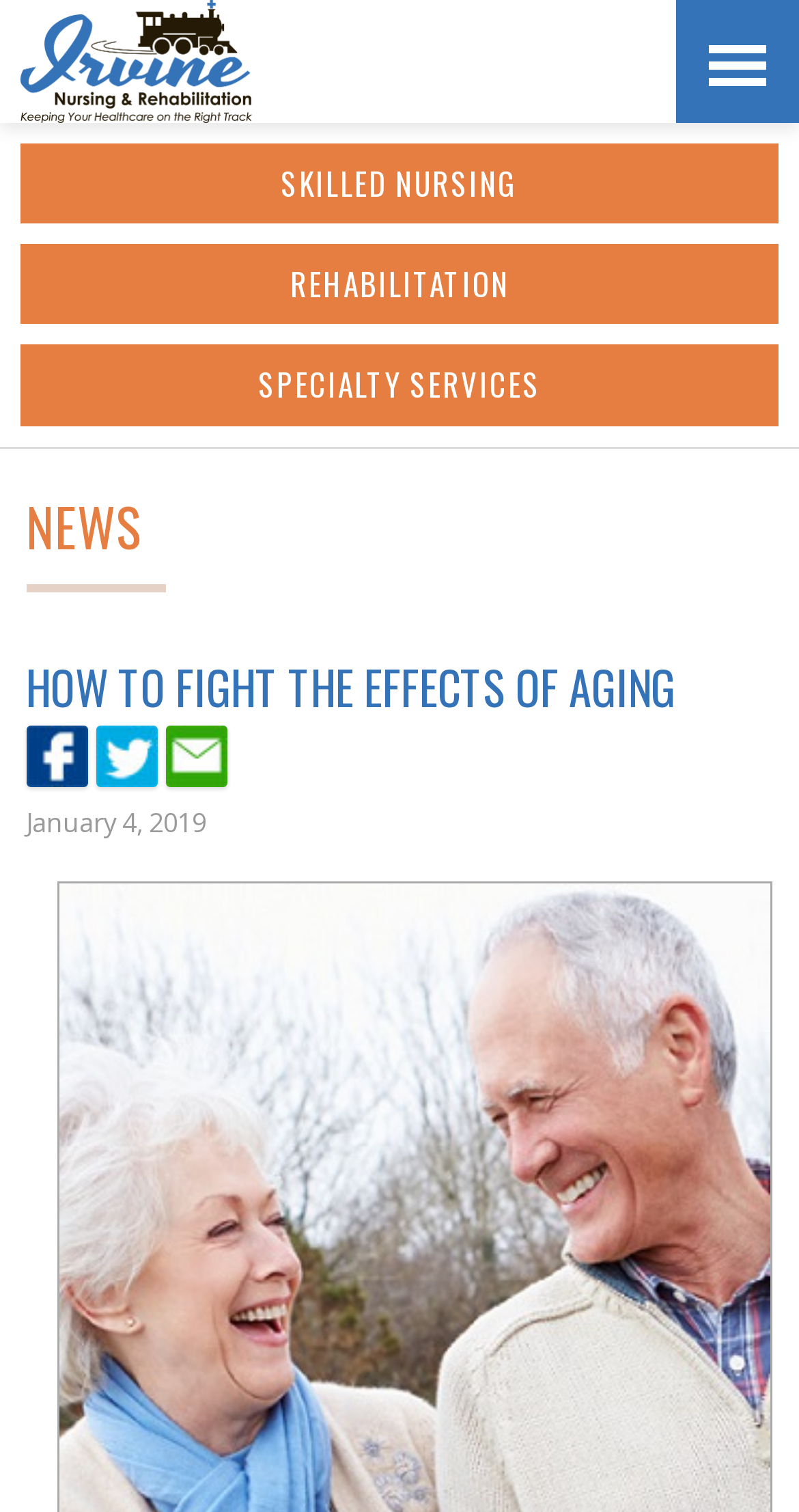Given the element description, predict the bounding box coordinates in the format (top-left x, top-left y, bottom-right x, bottom-right y), using floating point numbers between 0 and 1: aria-label="opens link in new tab/window"

[0.12, 0.48, 0.197, 0.52]